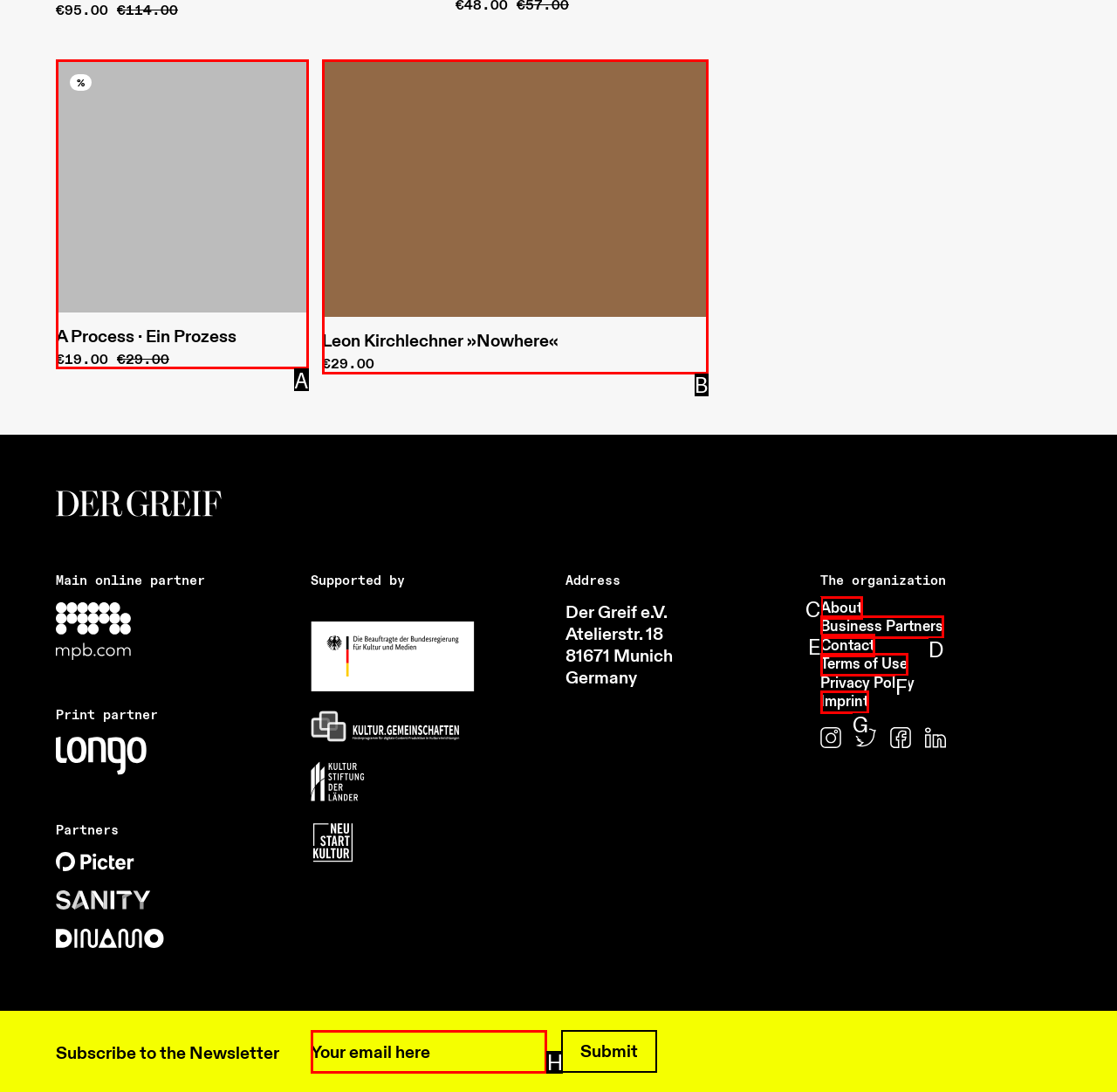From the choices provided, which HTML element best fits the description: Imprint? Answer with the appropriate letter.

G